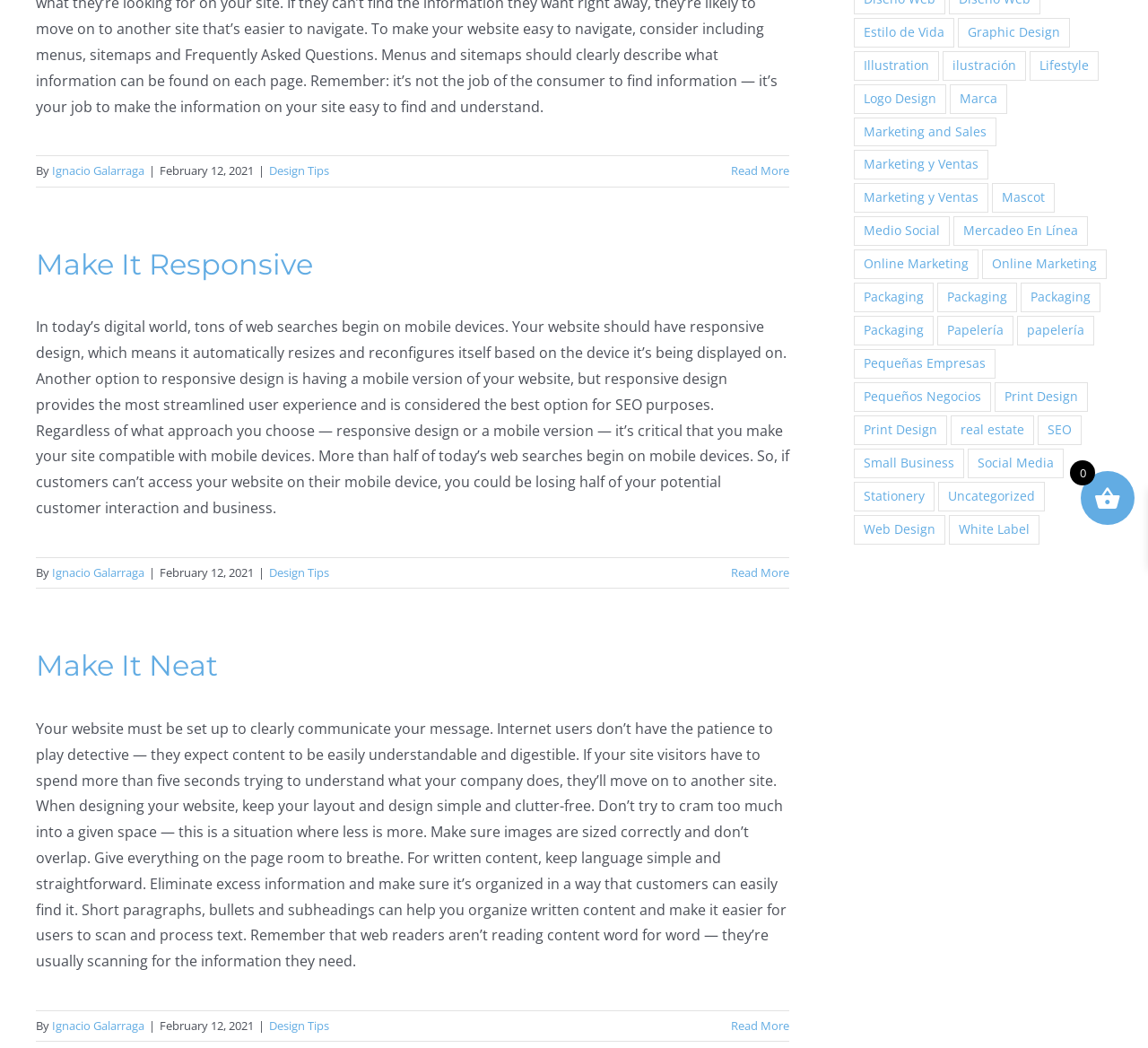Determine the bounding box coordinates of the UI element described below. Use the format (top-left x, top-left y, bottom-right x, bottom-right y) with floating point numbers between 0 and 1: Connections (3)

None